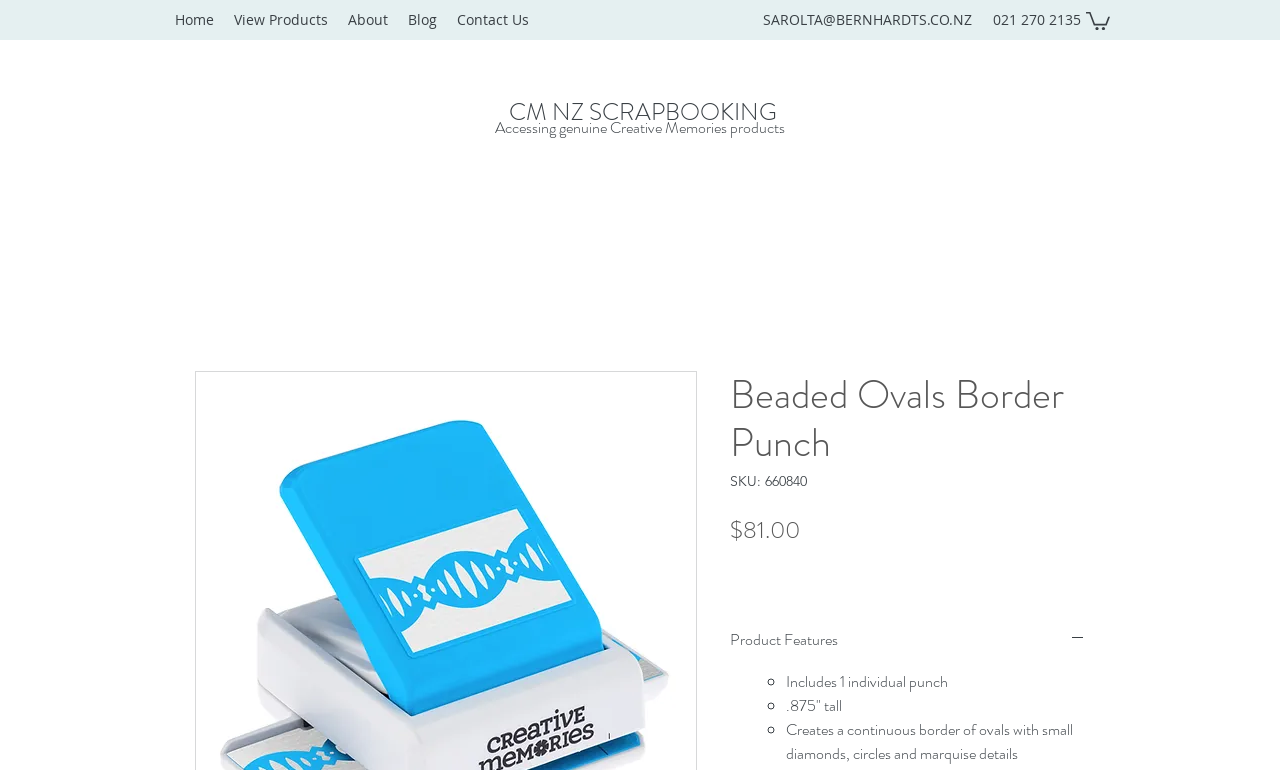Provide the bounding box coordinates of the HTML element described by the text: "Blog".

[0.311, 0.006, 0.349, 0.045]